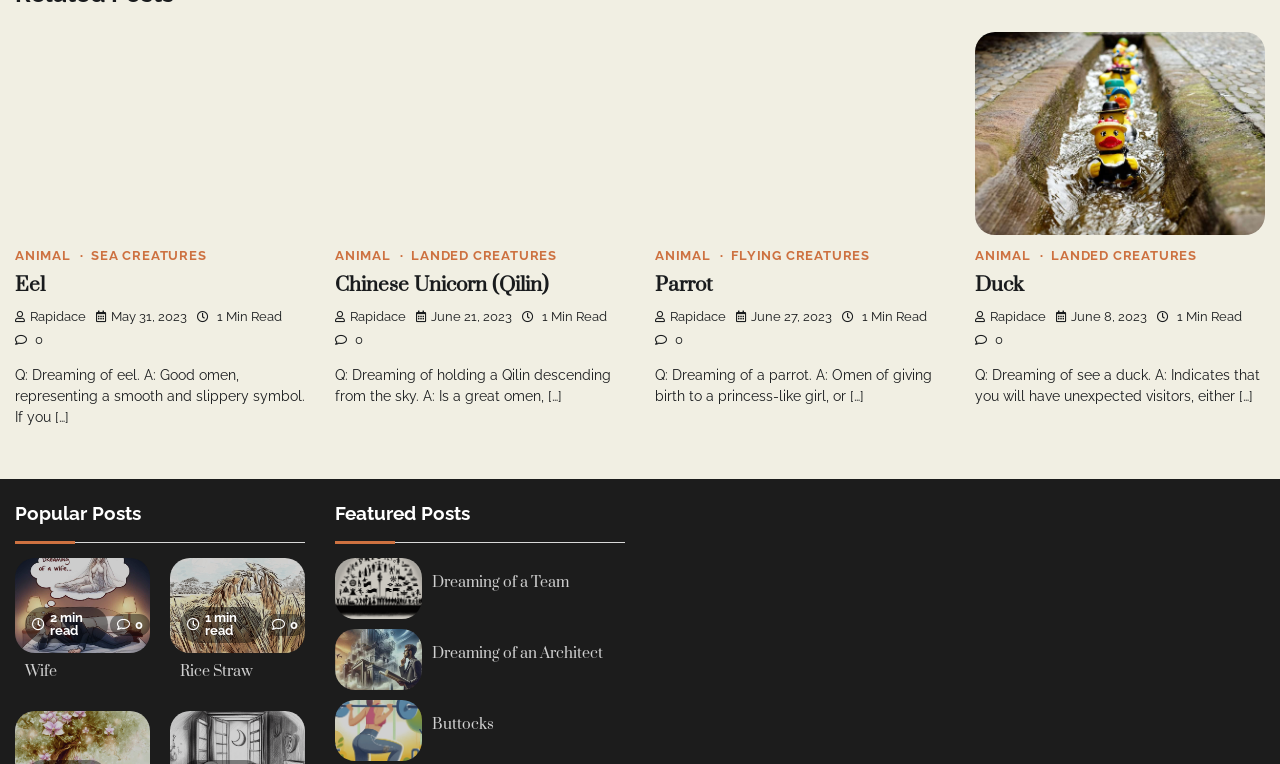Identify the bounding box coordinates necessary to click and complete the given instruction: "Click on the link 'Eel'".

[0.012, 0.355, 0.238, 0.392]